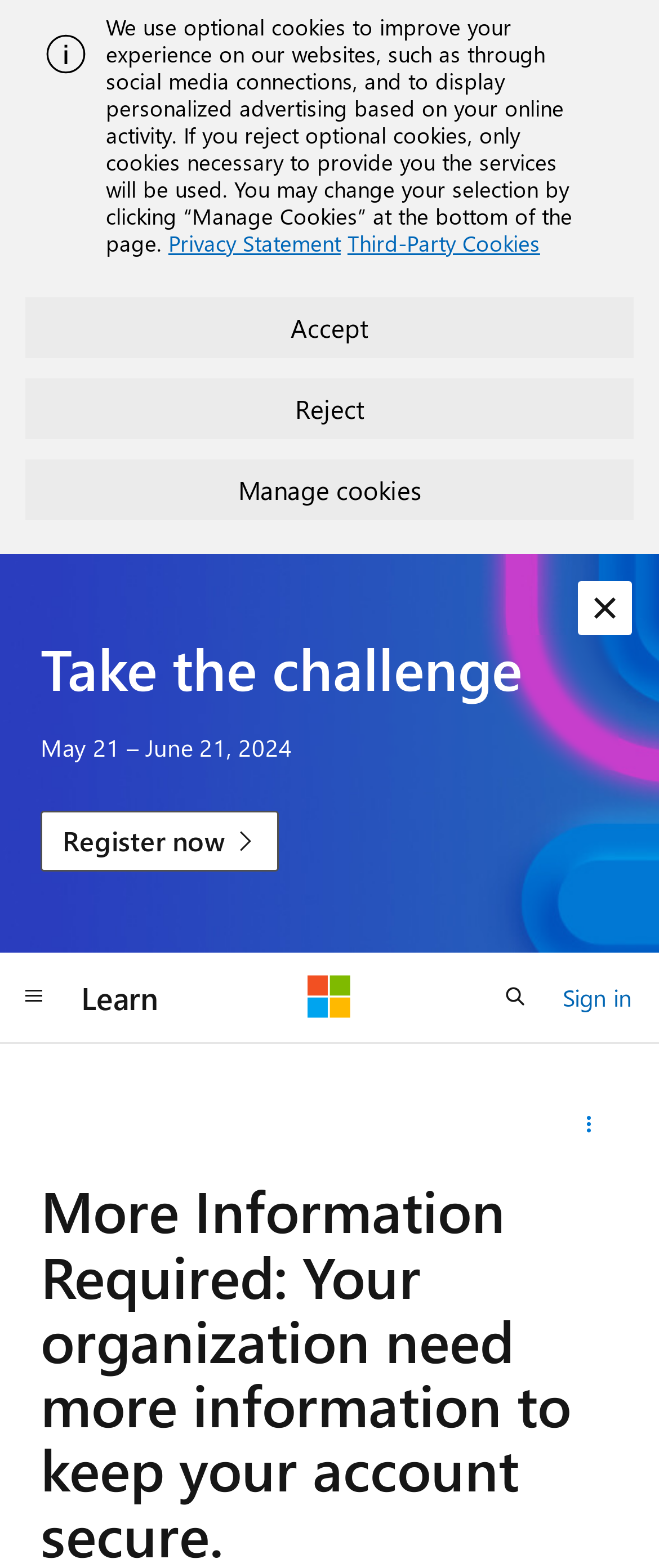Locate the coordinates of the bounding box for the clickable region that fulfills this instruction: "Click the 'Previous' button".

None